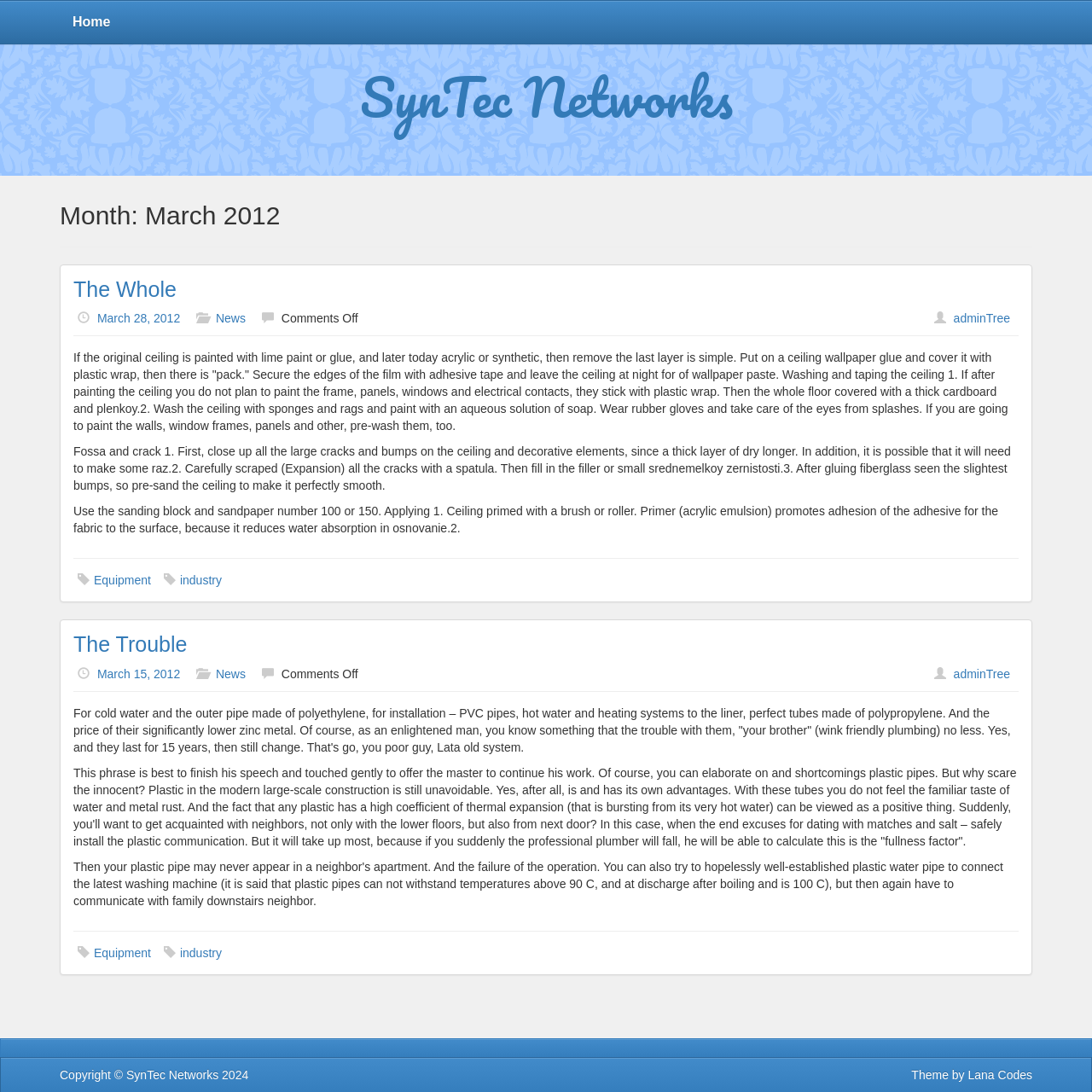Locate the bounding box coordinates of the area that needs to be clicked to fulfill the following instruction: "Read about The Whole". The coordinates should be in the format of four float numbers between 0 and 1, namely [left, top, right, bottom].

[0.067, 0.255, 0.933, 0.276]